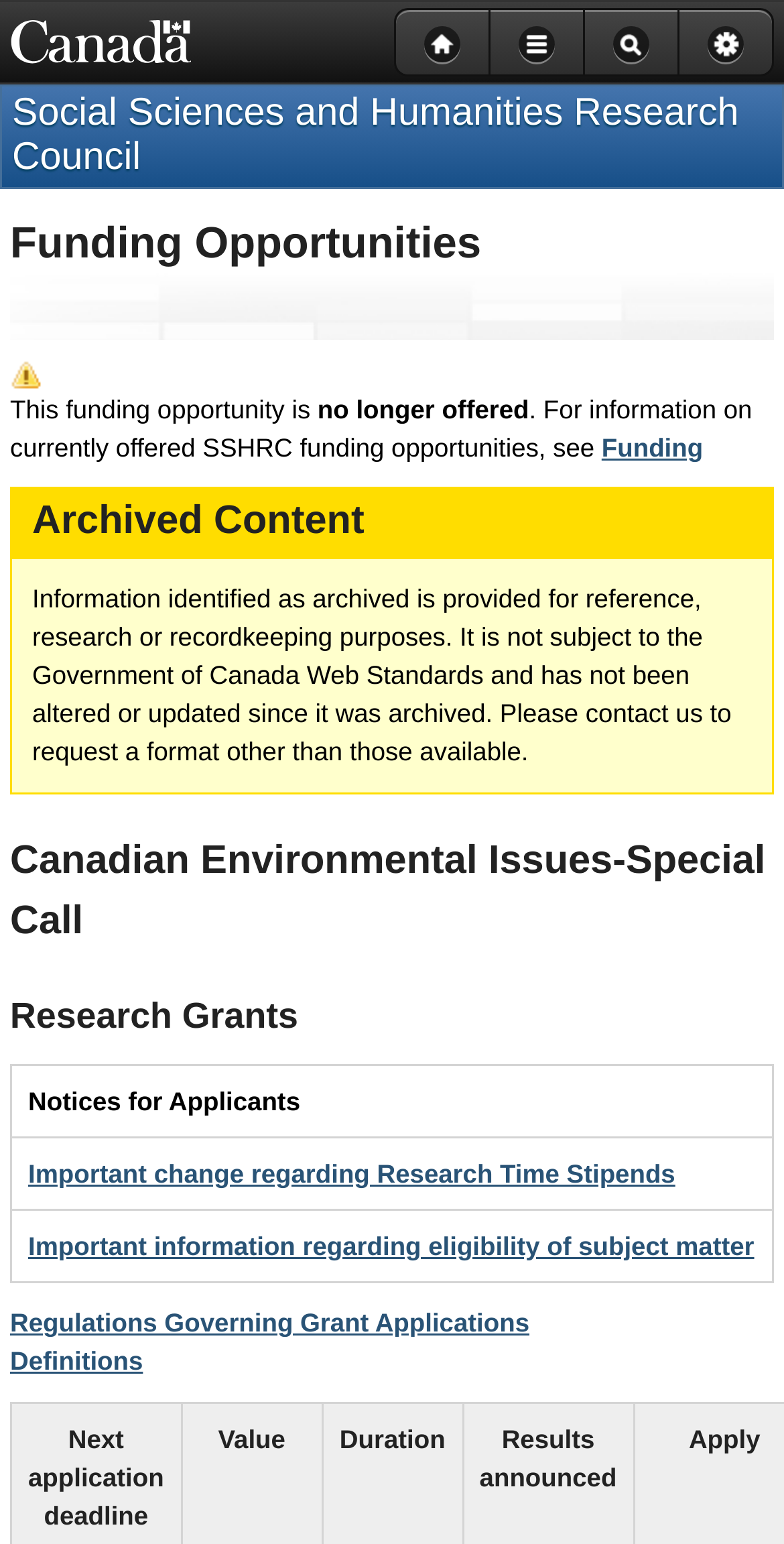Determine the bounding box coordinates for the UI element with the following description: "Home". The coordinates should be four float numbers between 0 and 1, represented as [left, top, right, bottom].

[0.503, 0.005, 0.623, 0.05]